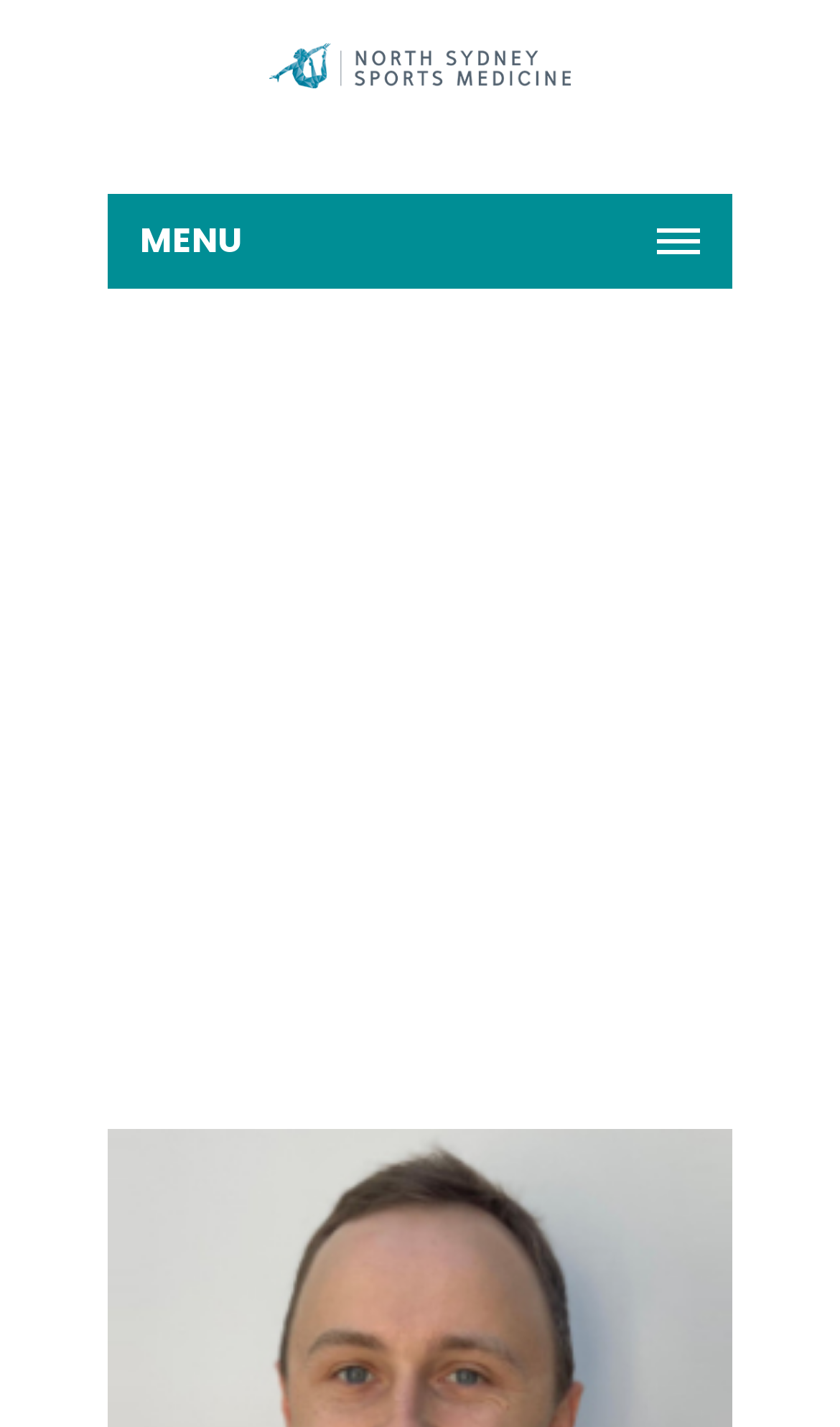Determine the bounding box of the UI component based on this description: "title="North Sydney Sports Medicine Centre"". The bounding box coordinates should be four float values between 0 and 1, i.e., [left, top, right, bottom].

[0.128, 0.03, 0.872, 0.136]